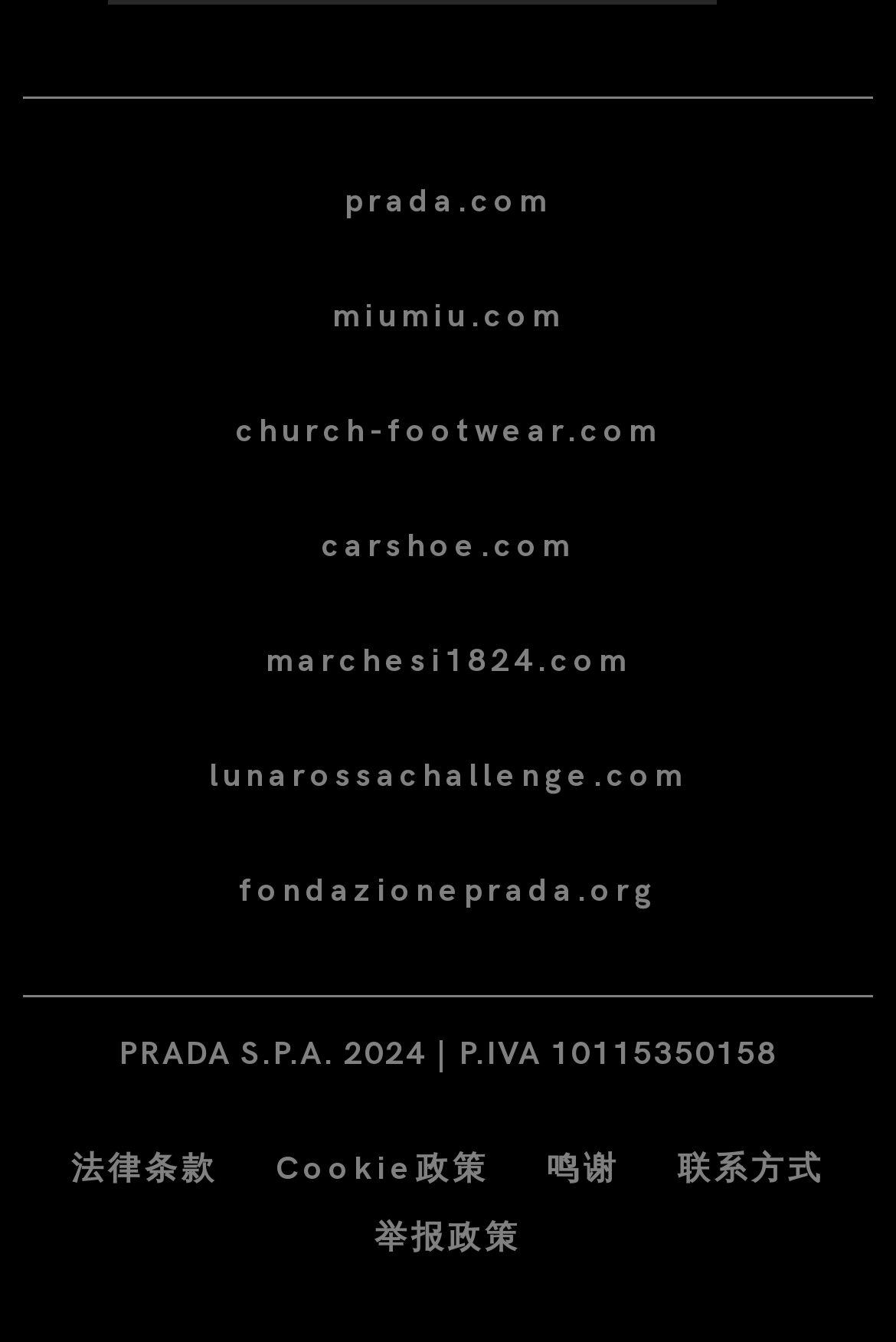Provide a thorough and detailed response to the question by examining the image: 
How many links are there at the top?

I counted the number of links at the top of the webpage, which are 'prada.com', 'miumiu.com', 'church-footwear.com', 'carshoe.com', 'marchesi1824.com', and 'lunarossachallenge.com'.